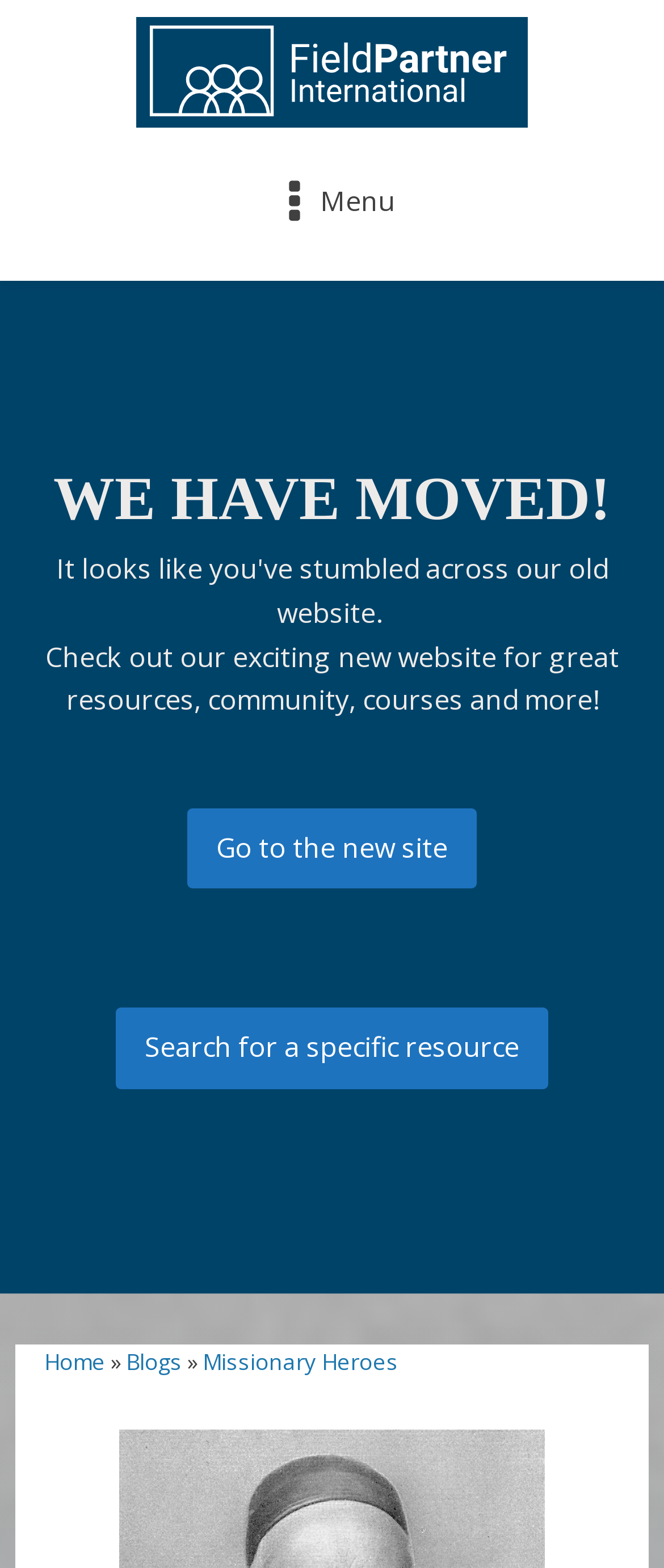Refer to the screenshot and give an in-depth answer to this question: What type of resources can be found on the new website?

According to the static text 'Check out our exciting new website for great resources, community, courses and more!', the new website provides great resources, community, courses, and more.